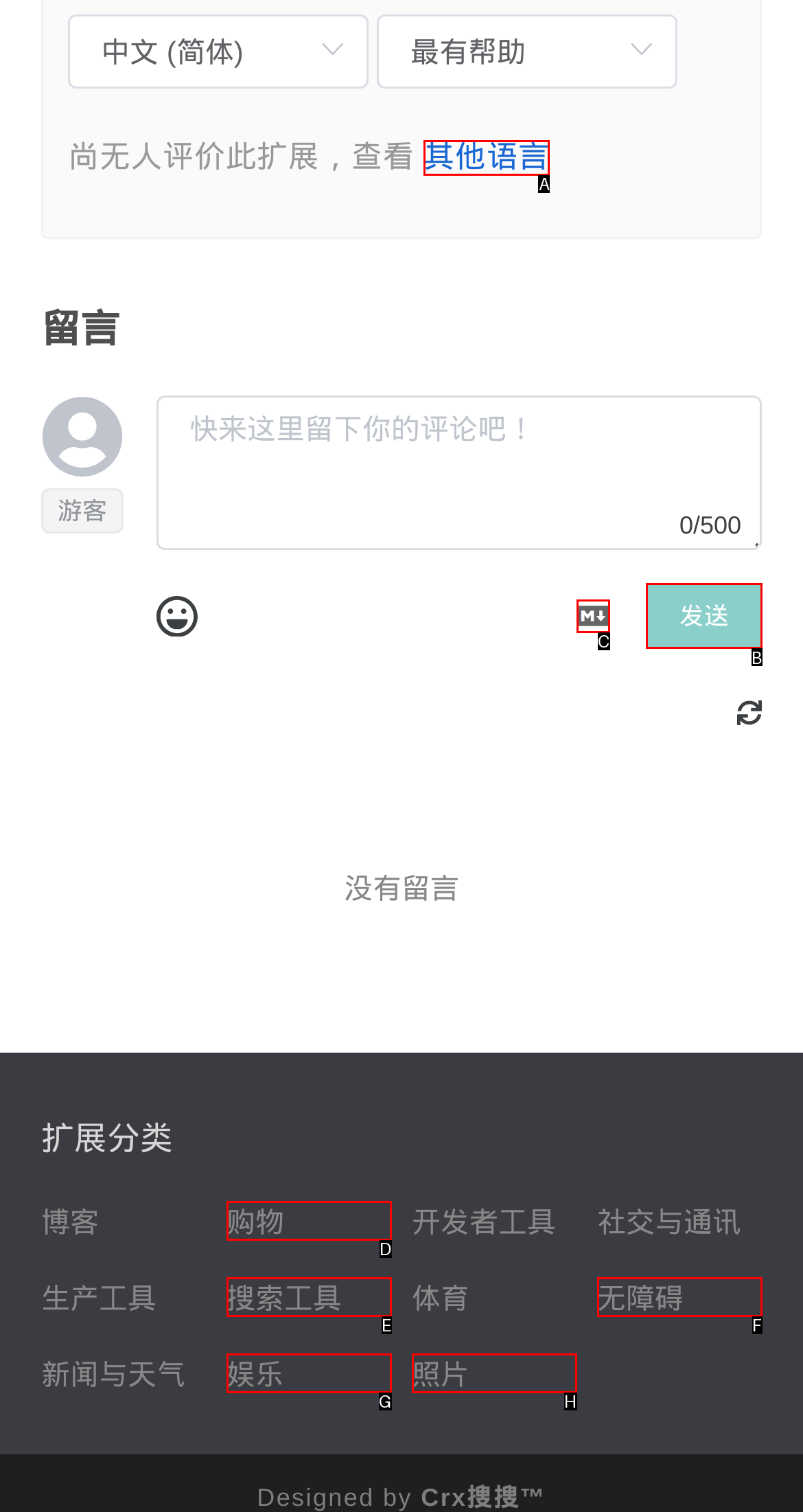Point out which UI element to click to complete this task: click to send a comment
Answer with the letter corresponding to the right option from the available choices.

B